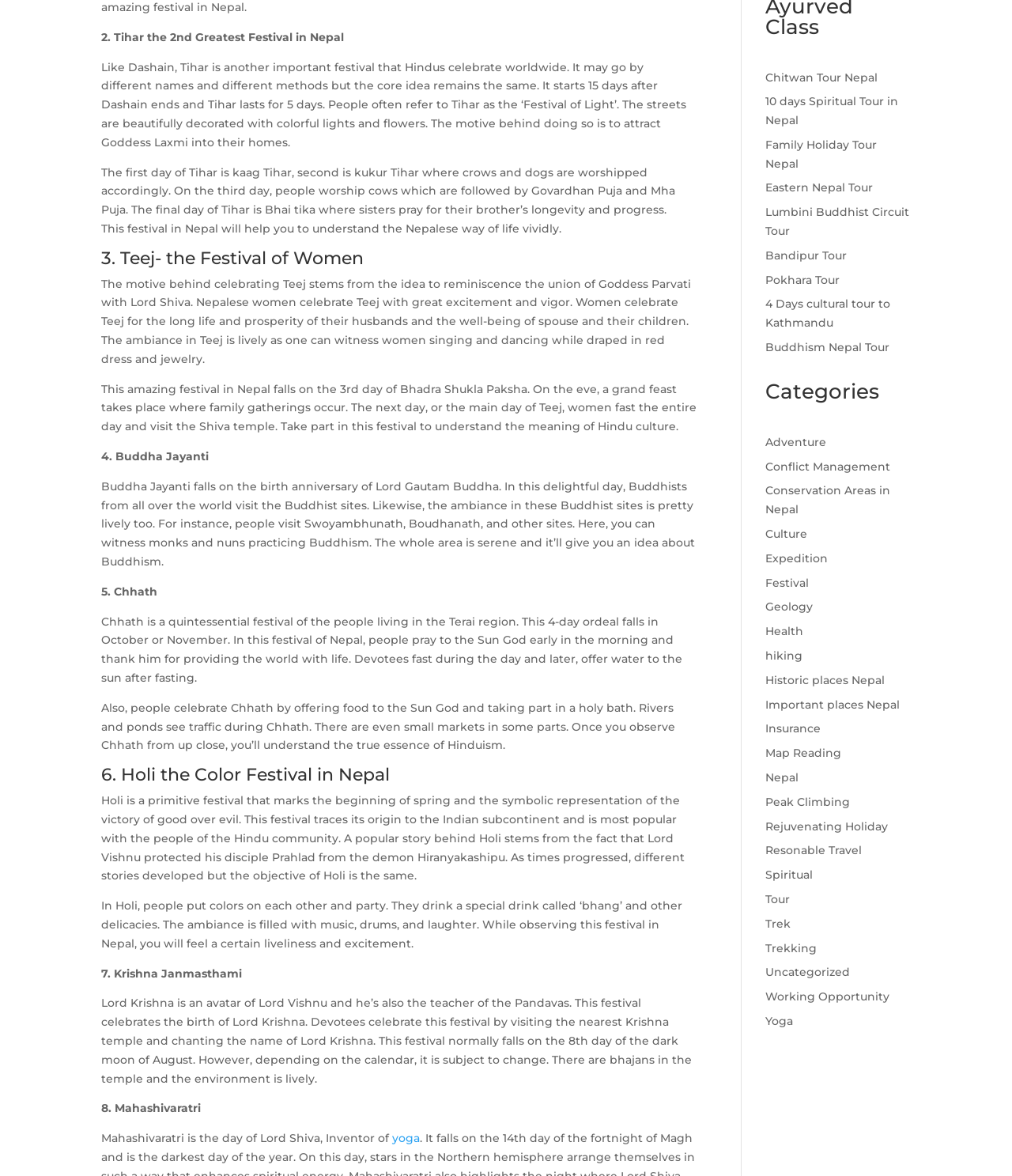Please answer the following question using a single word or phrase: 
What is the name of the festival that celebrates the birth of Lord Krishna?

Krishna Janmasthami